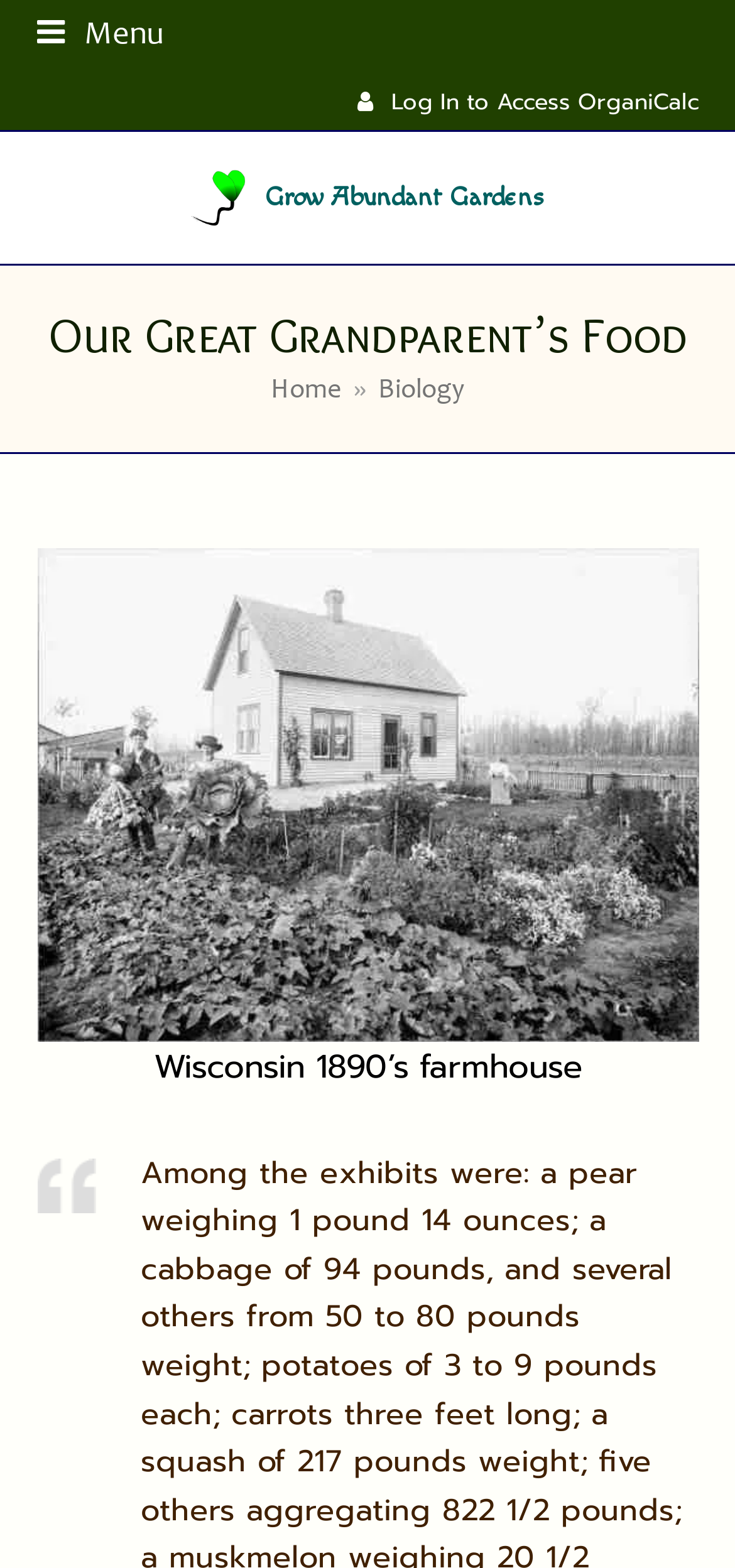Generate the text content of the main headline of the webpage.

Our Great Grandparent’s Food